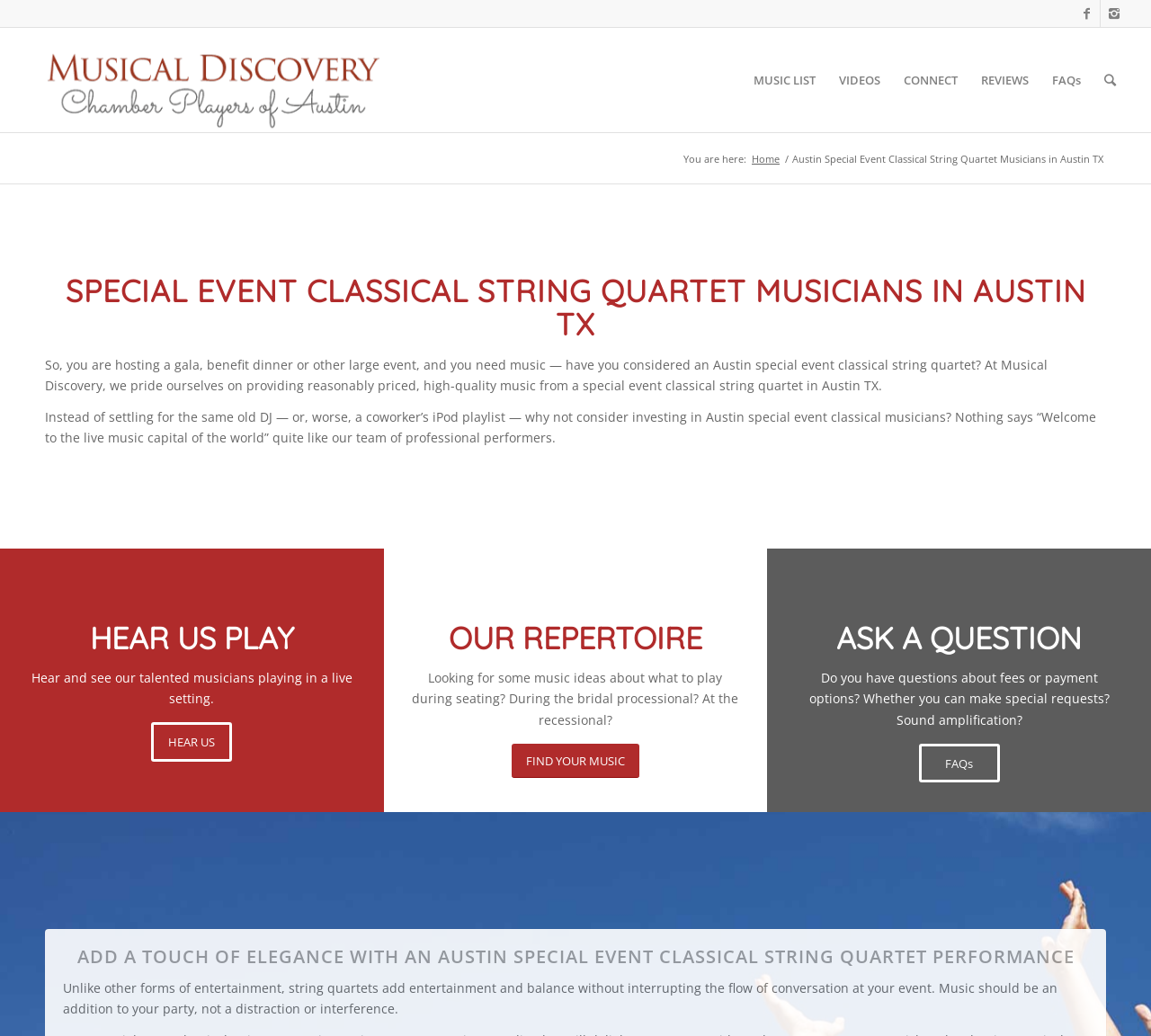Please specify the bounding box coordinates of the element that should be clicked to execute the given instruction: 'Search all products'. Ensure the coordinates are four float numbers between 0 and 1, expressed as [left, top, right, bottom].

None